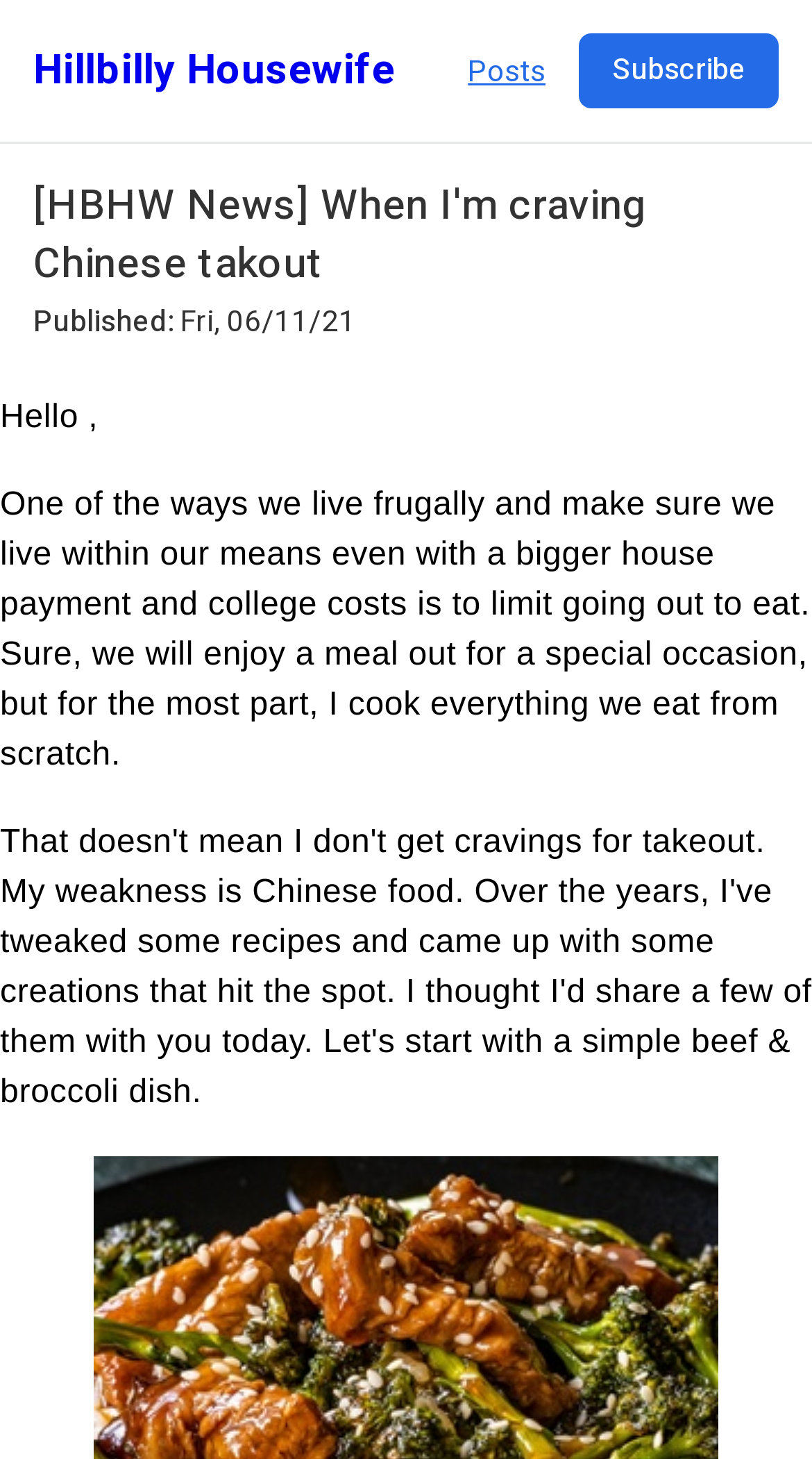Identify the coordinates of the bounding box for the element described below: "Hillbilly Housewife". Return the coordinates as four float numbers between 0 and 1: [left, top, right, bottom].

[0.041, 0.027, 0.487, 0.069]